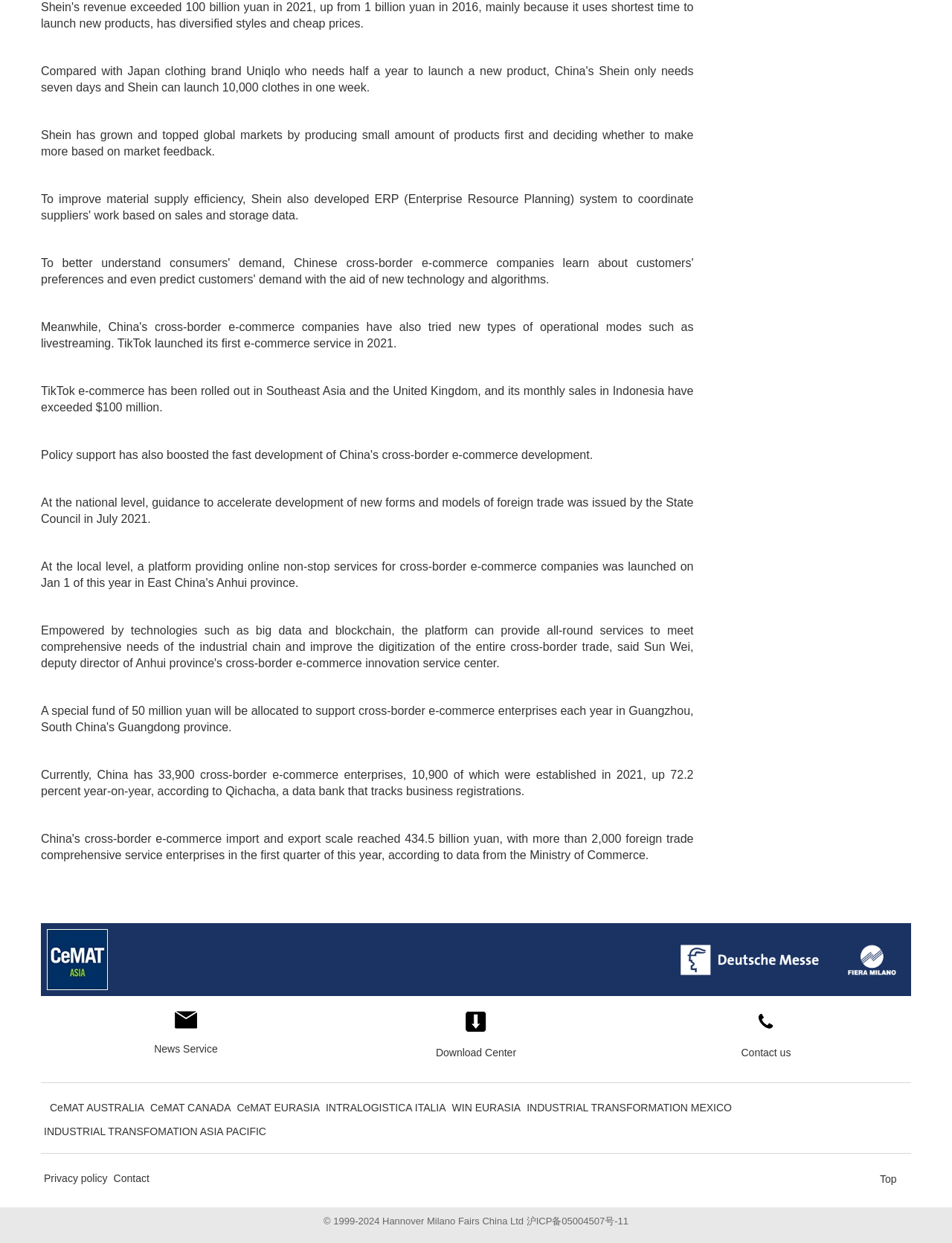How many cross-border e-commerce enterprises are in China?
Please give a detailed and elaborate explanation in response to the question.

According to the text, China has 33,900 cross-border e-commerce enterprises, 10,900 of which were established in 2021, up 72.2 percent year-on-year, according to Qichacha, a data bank that tracks business registrations.